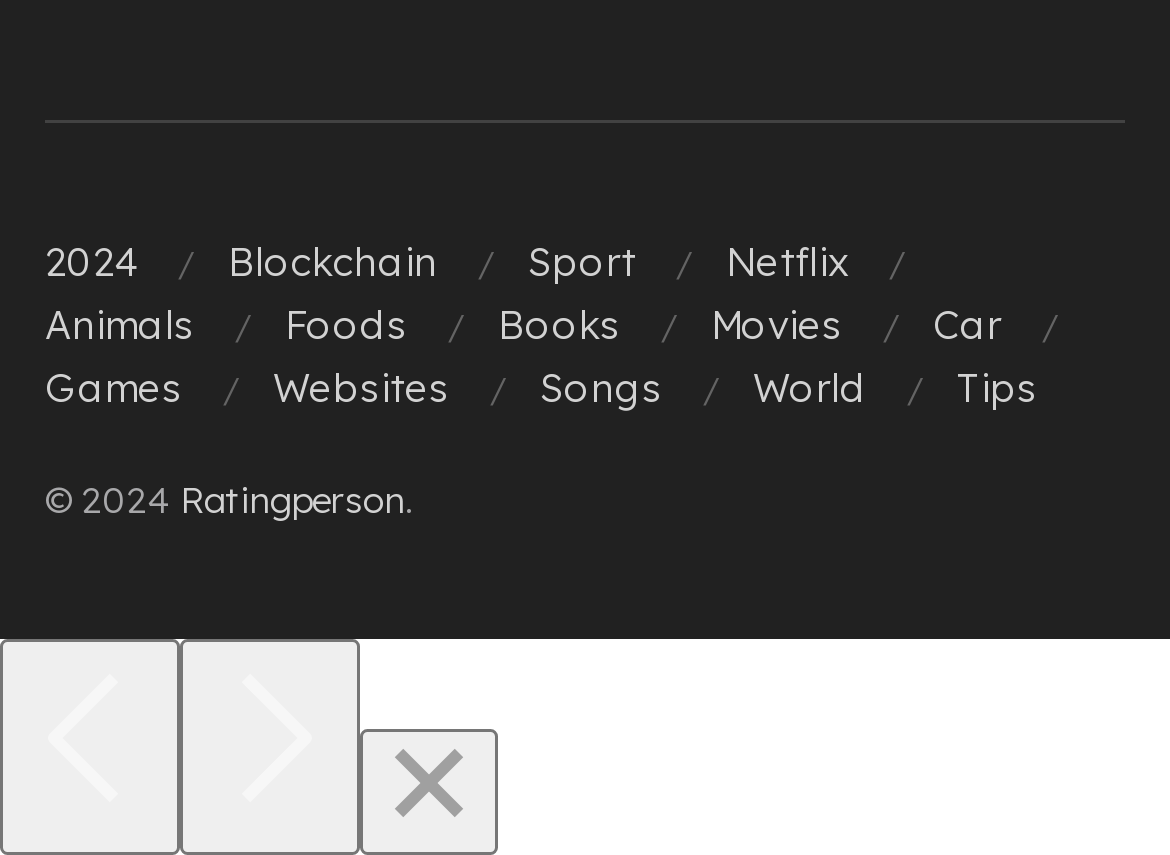By analyzing the image, answer the following question with a detailed response: What is the purpose of the buttons at the bottom?

The buttons at the bottom of the webpage, namely 'Previous', 'Next', and 'Close', are likely used for navigation purposes, possibly to navigate through a list of items or to close a dialog box.